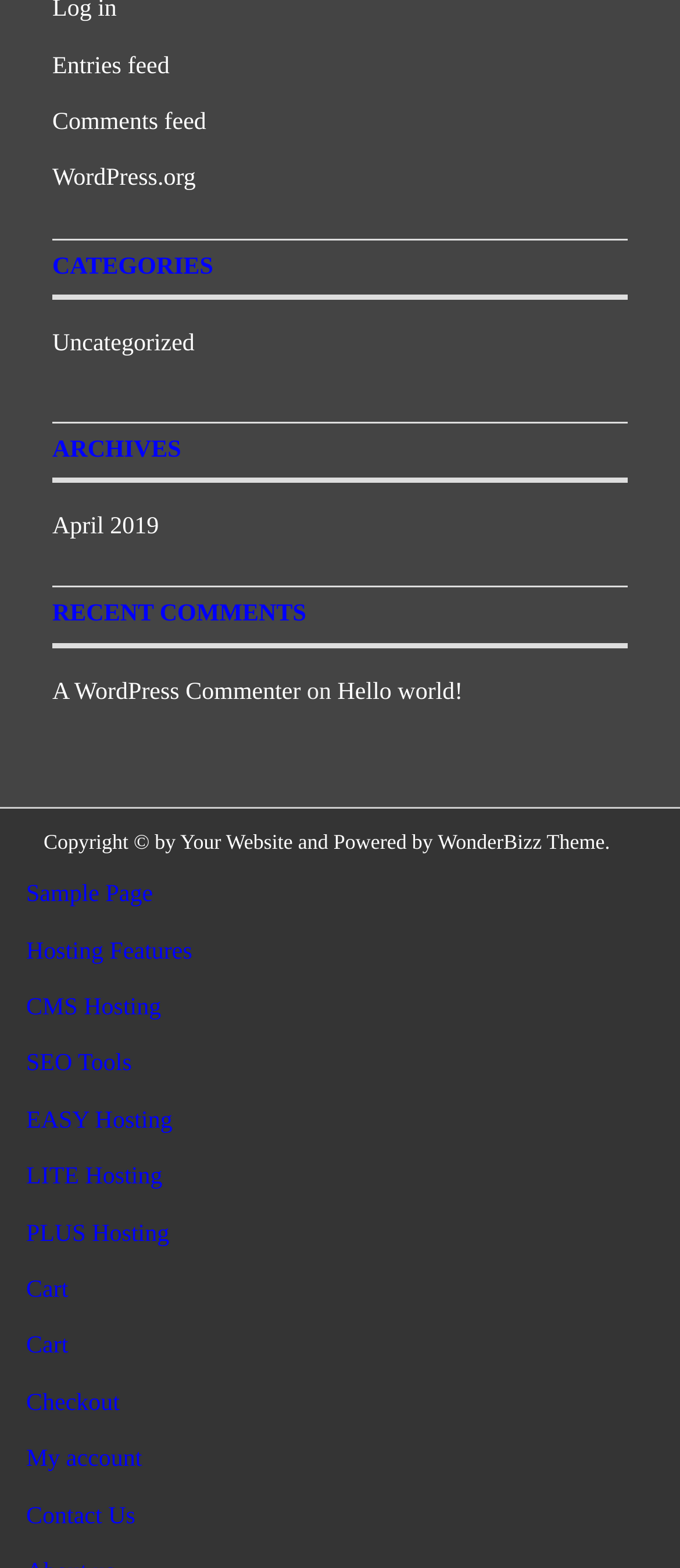Use a single word or phrase to answer the question: What is the name of the website?

Your Website